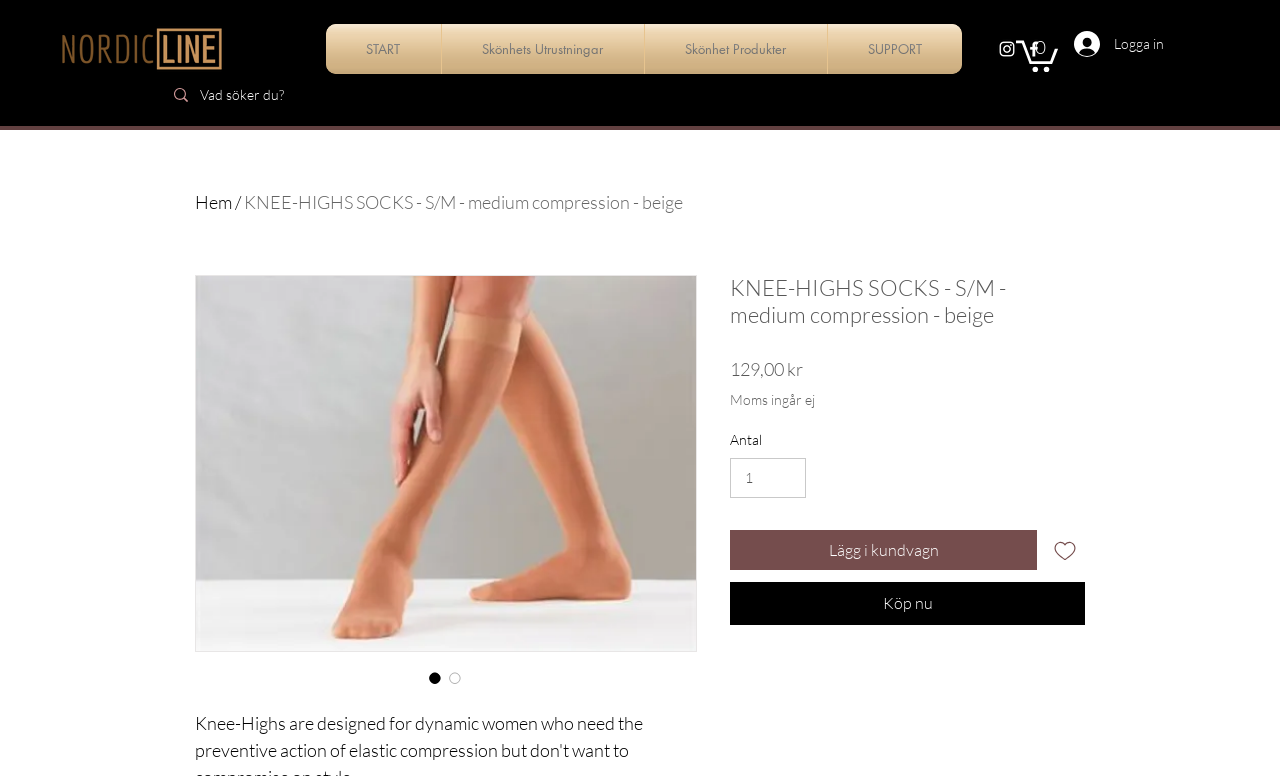Given the element description "Lägg i kundvagn" in the screenshot, predict the bounding box coordinates of that UI element.

[0.57, 0.683, 0.81, 0.735]